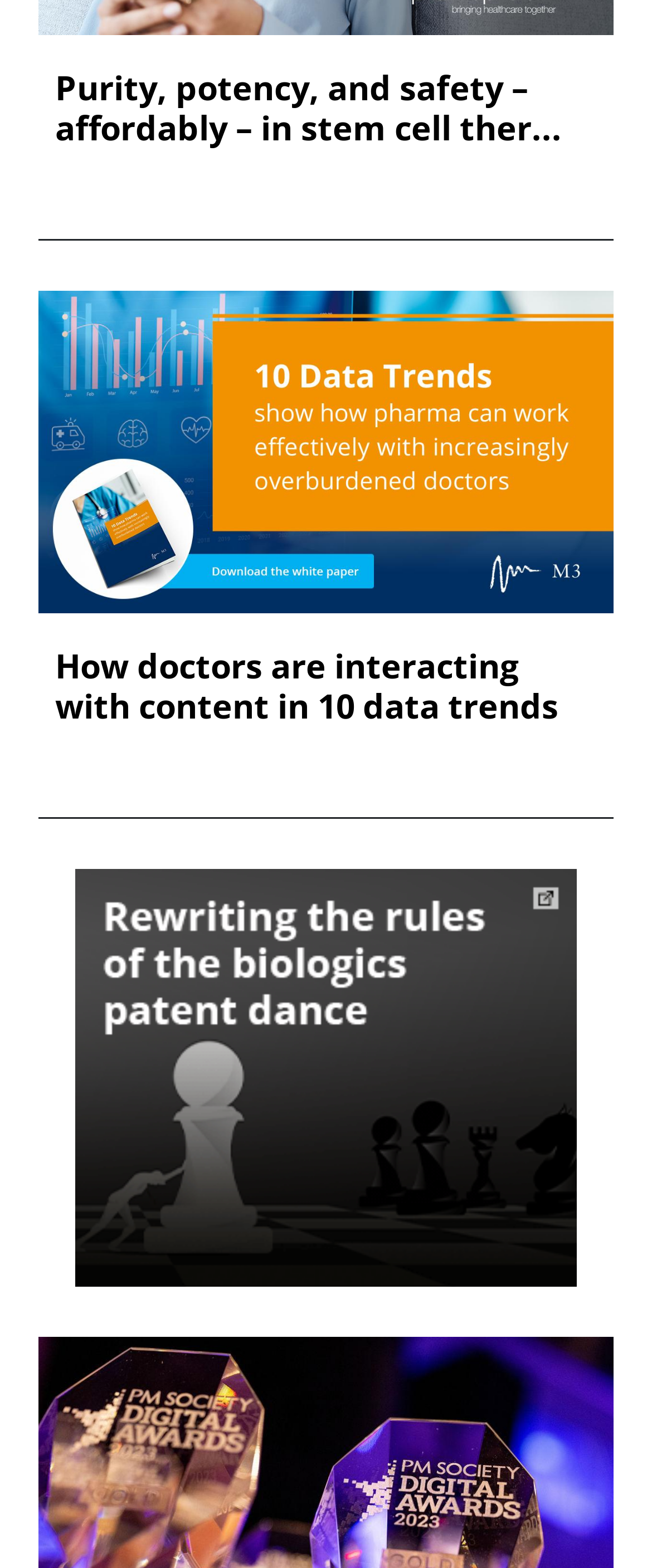Based on the visual content of the image, answer the question thoroughly: What is the purpose of the iframe?

The iframe has a description 'Advertisement', which suggests that its purpose is to display an advertisement on the webpage.